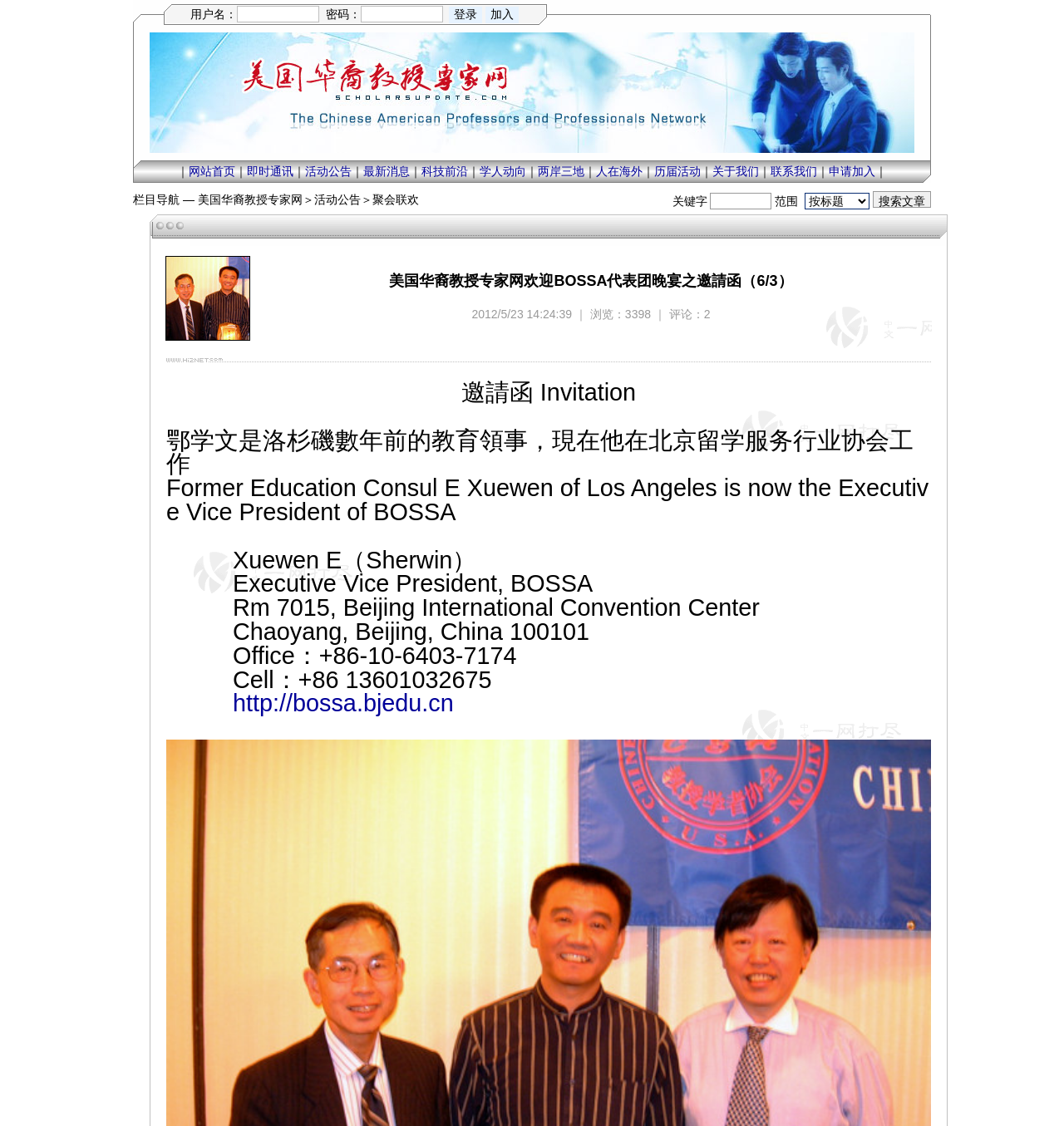Locate the bounding box of the UI element described in the following text: "活动公告".

[0.295, 0.171, 0.339, 0.183]